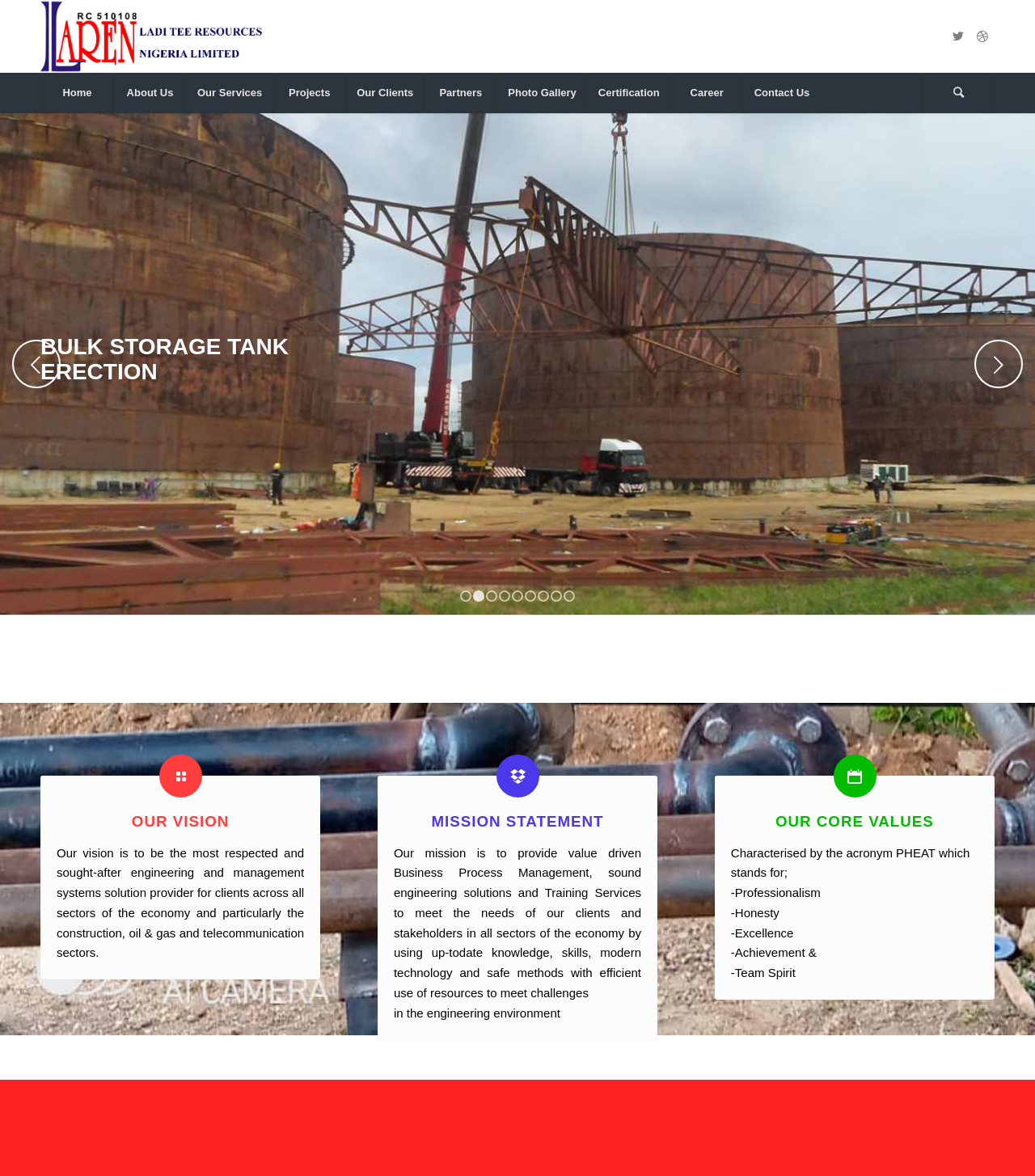How long has LAREN been providing services?
Using the image, respond with a single word or phrase.

Since 2004